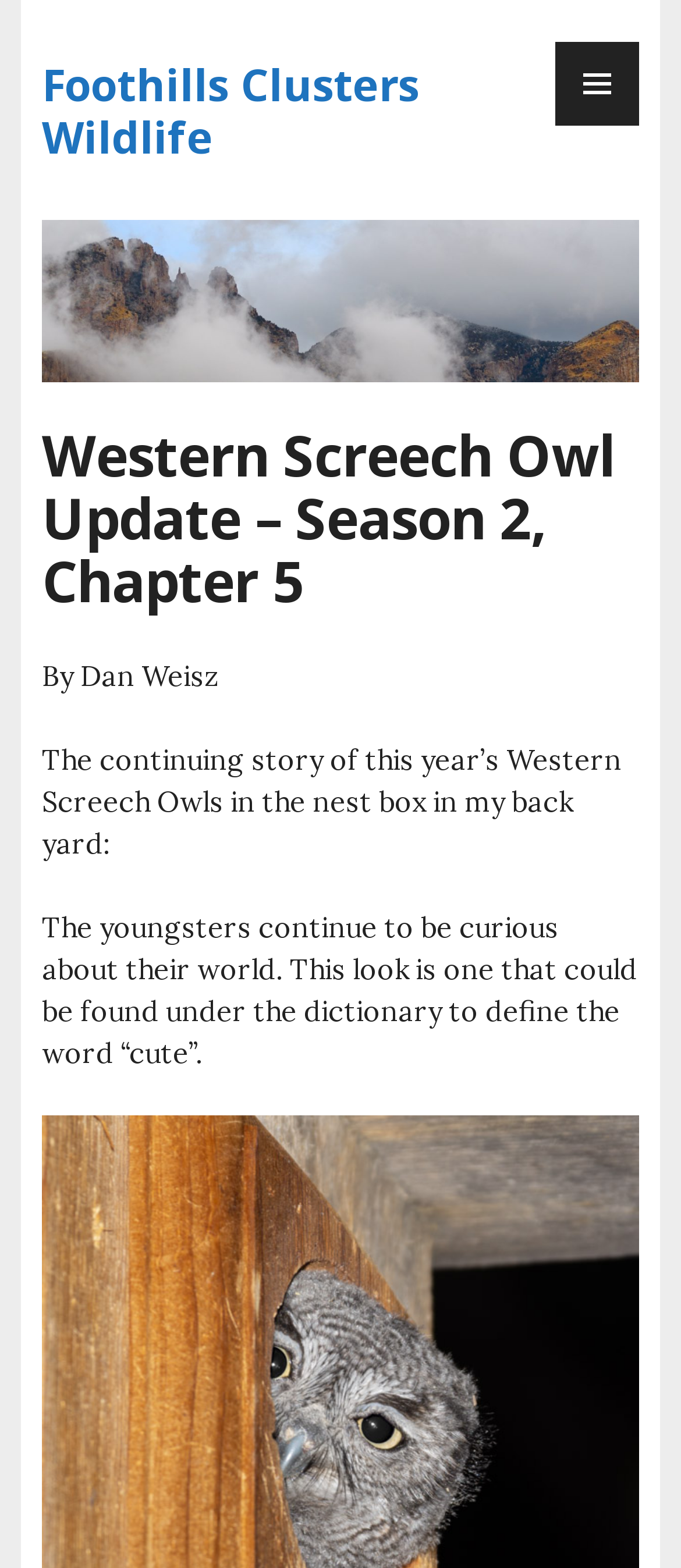Provide the bounding box coordinates of the HTML element this sentence describes: "Primary Menu". The bounding box coordinates consist of four float numbers between 0 and 1, i.e., [left, top, right, bottom].

[0.815, 0.027, 0.938, 0.08]